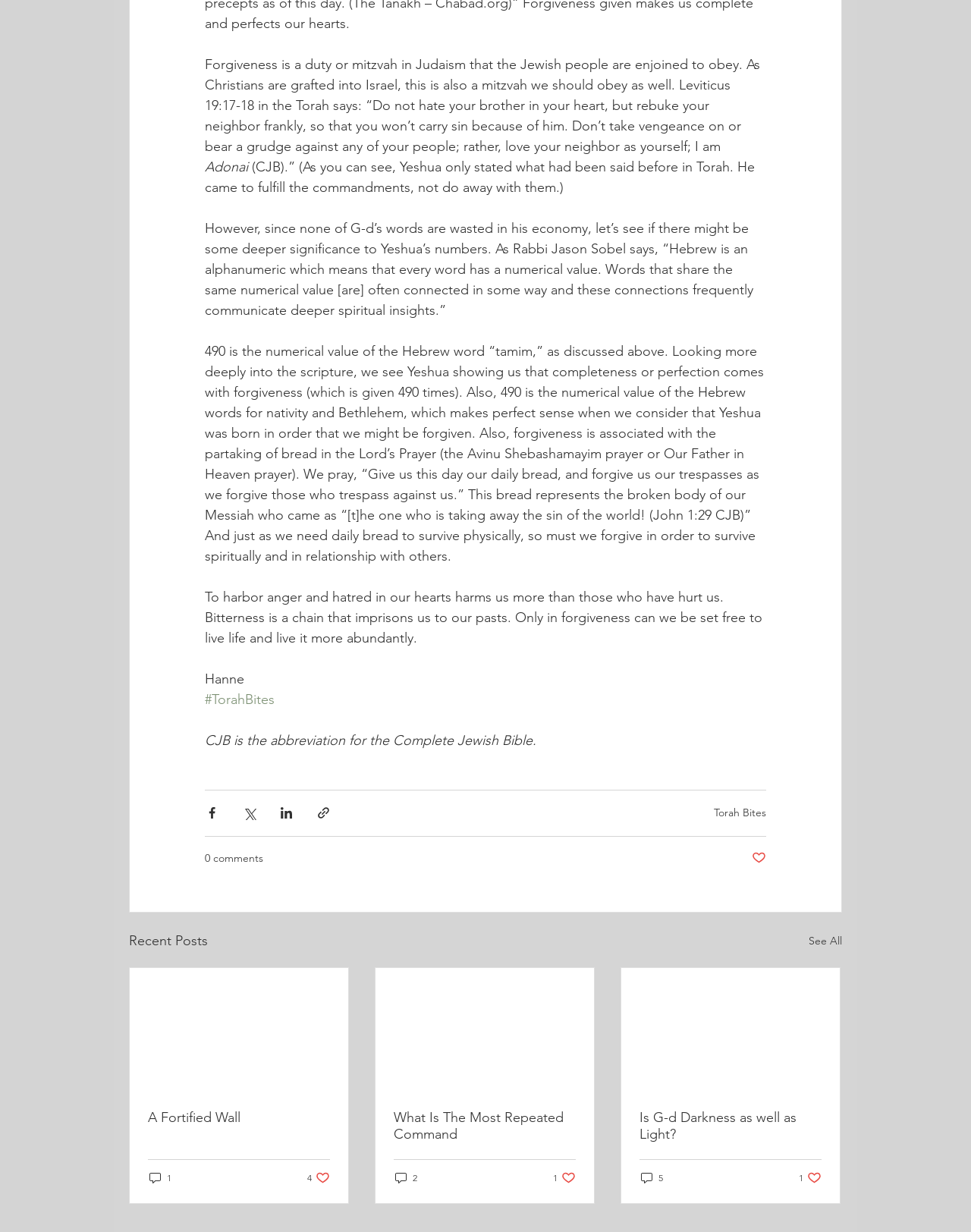Find the bounding box coordinates of the element to click in order to complete this instruction: "Read the article 'A Fortified Wall'". The bounding box coordinates must be four float numbers between 0 and 1, denoted as [left, top, right, bottom].

[0.152, 0.9, 0.34, 0.914]